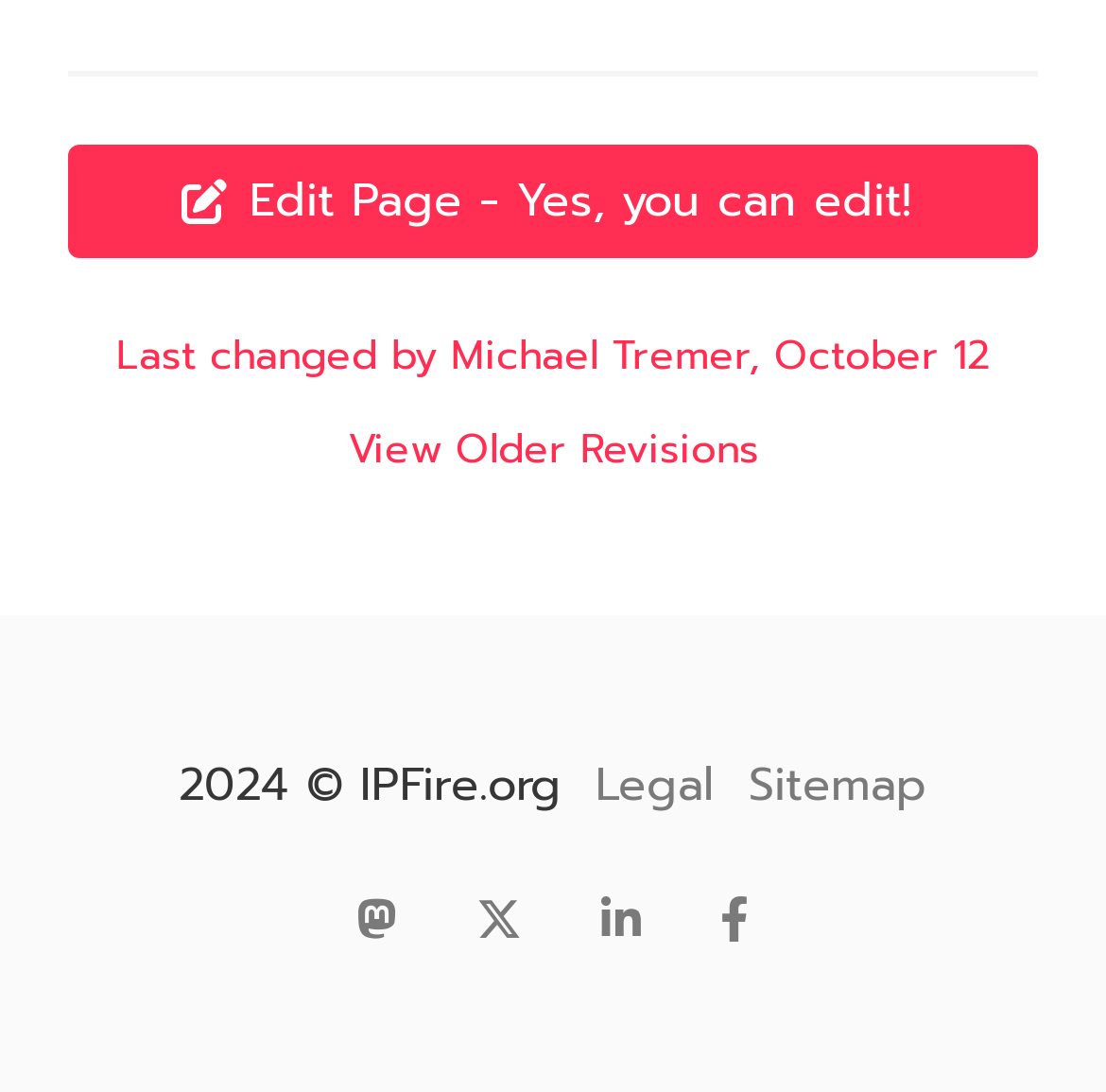Using the format (top-left x, top-left y, bottom-right x, bottom-right y), provide the bounding box coordinates for the described UI element. All values should be floating point numbers between 0 and 1: aria-label="WhatsApp"

None